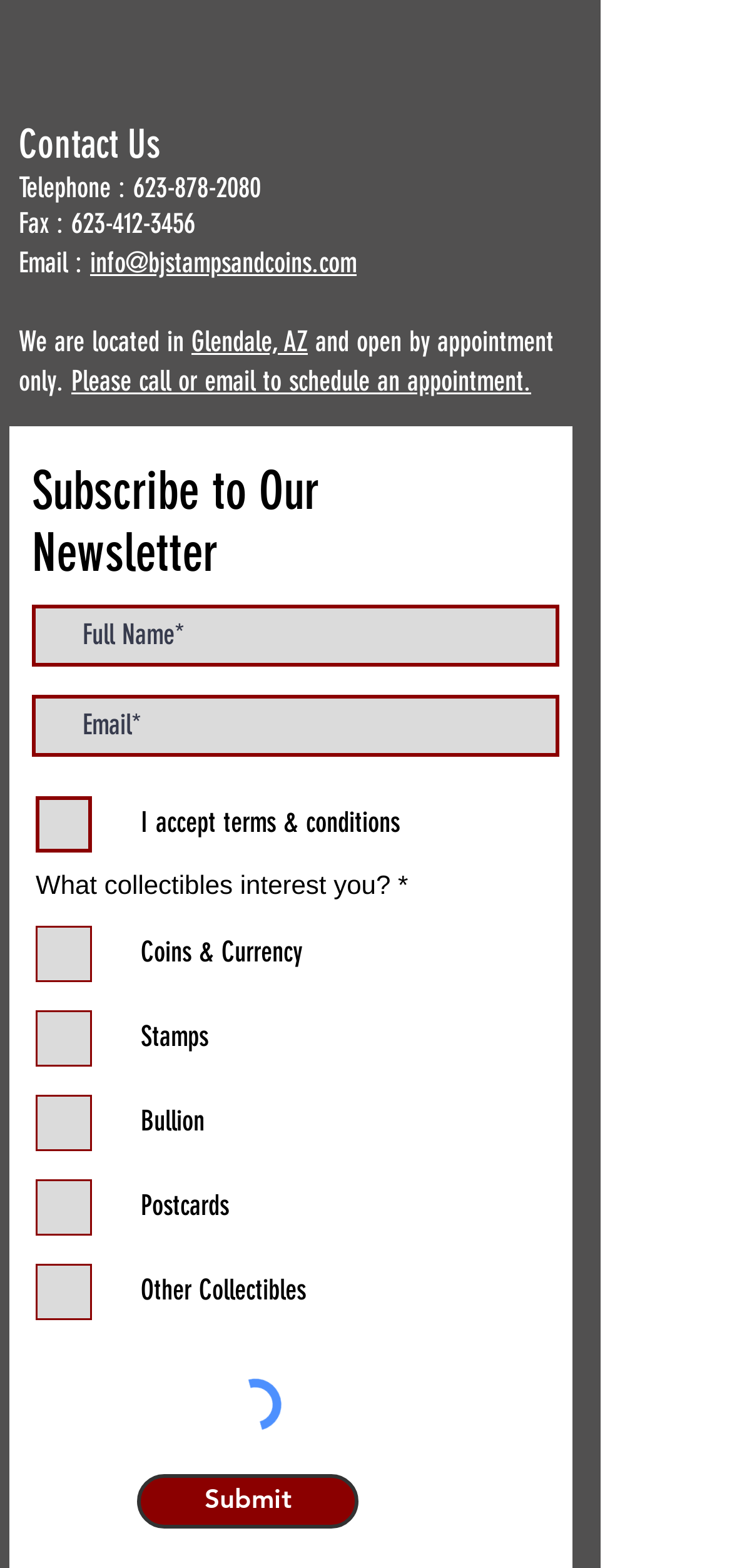Locate the bounding box coordinates of the segment that needs to be clicked to meet this instruction: "Click Facebook link".

[0.136, 0.01, 0.226, 0.052]